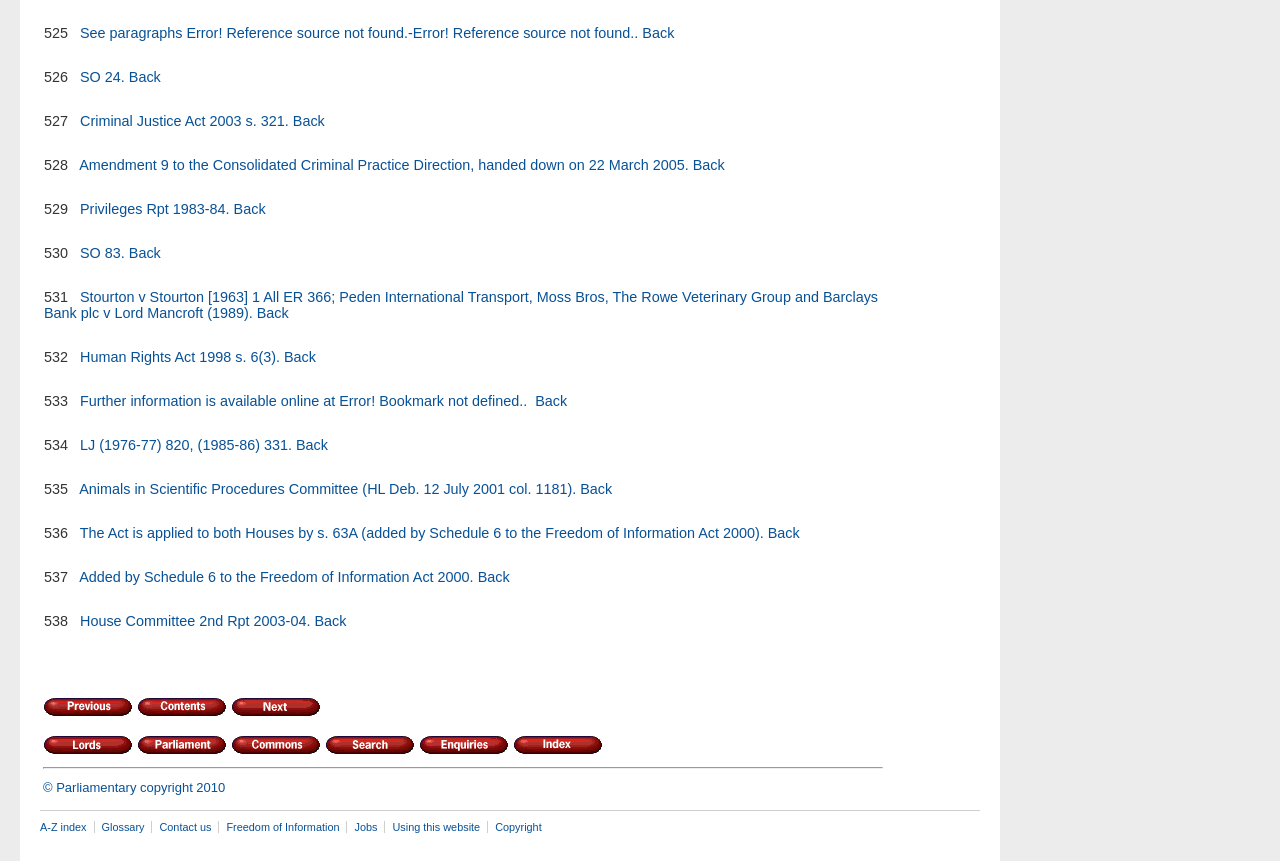Please identify the bounding box coordinates for the region that you need to click to follow this instruction: "go to previous page".

[0.034, 0.808, 0.104, 0.827]